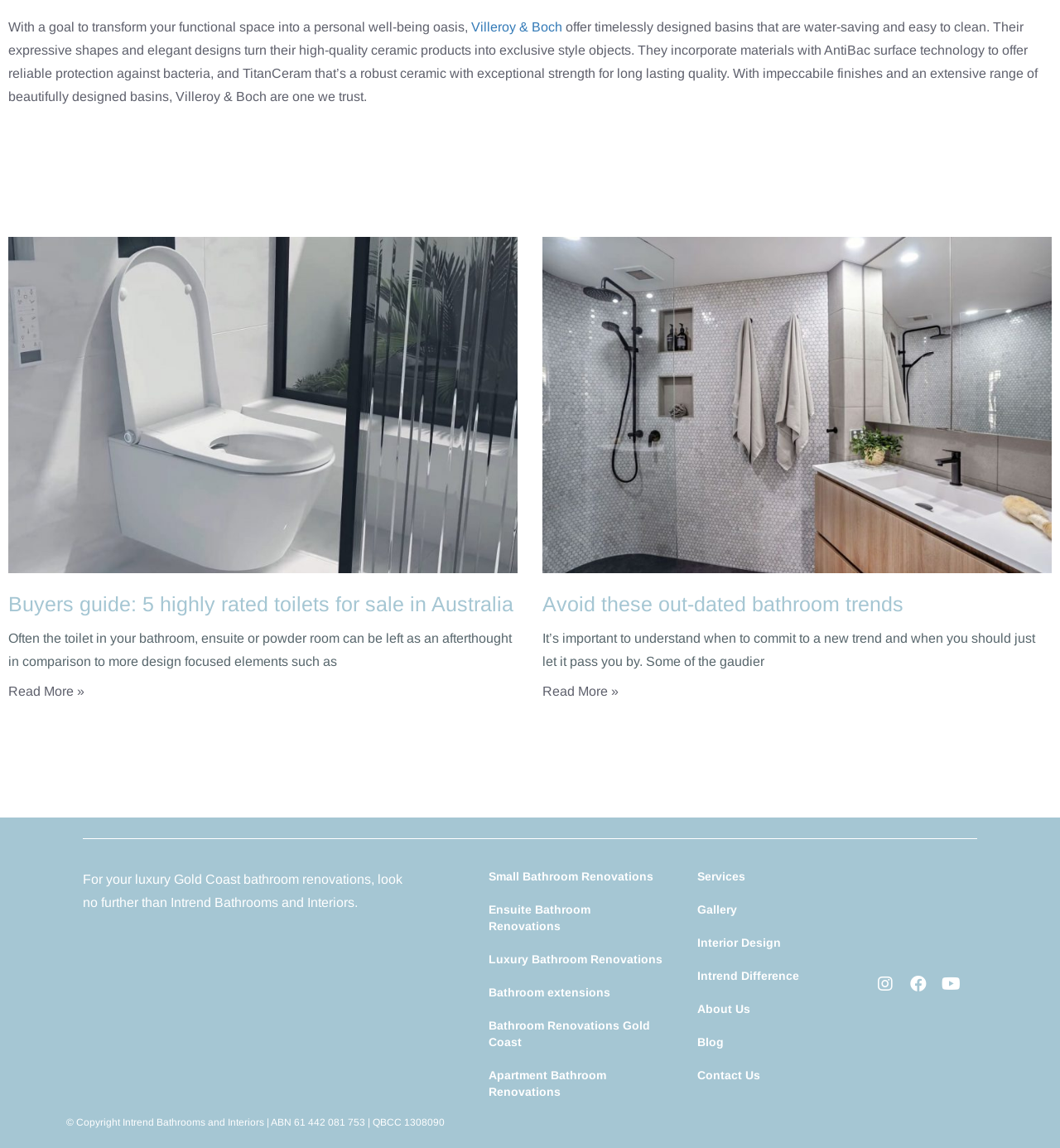What is the topic of the article on the left side of the webpage?
Please provide a single word or phrase as your answer based on the image.

Toilets for bathroom renovation